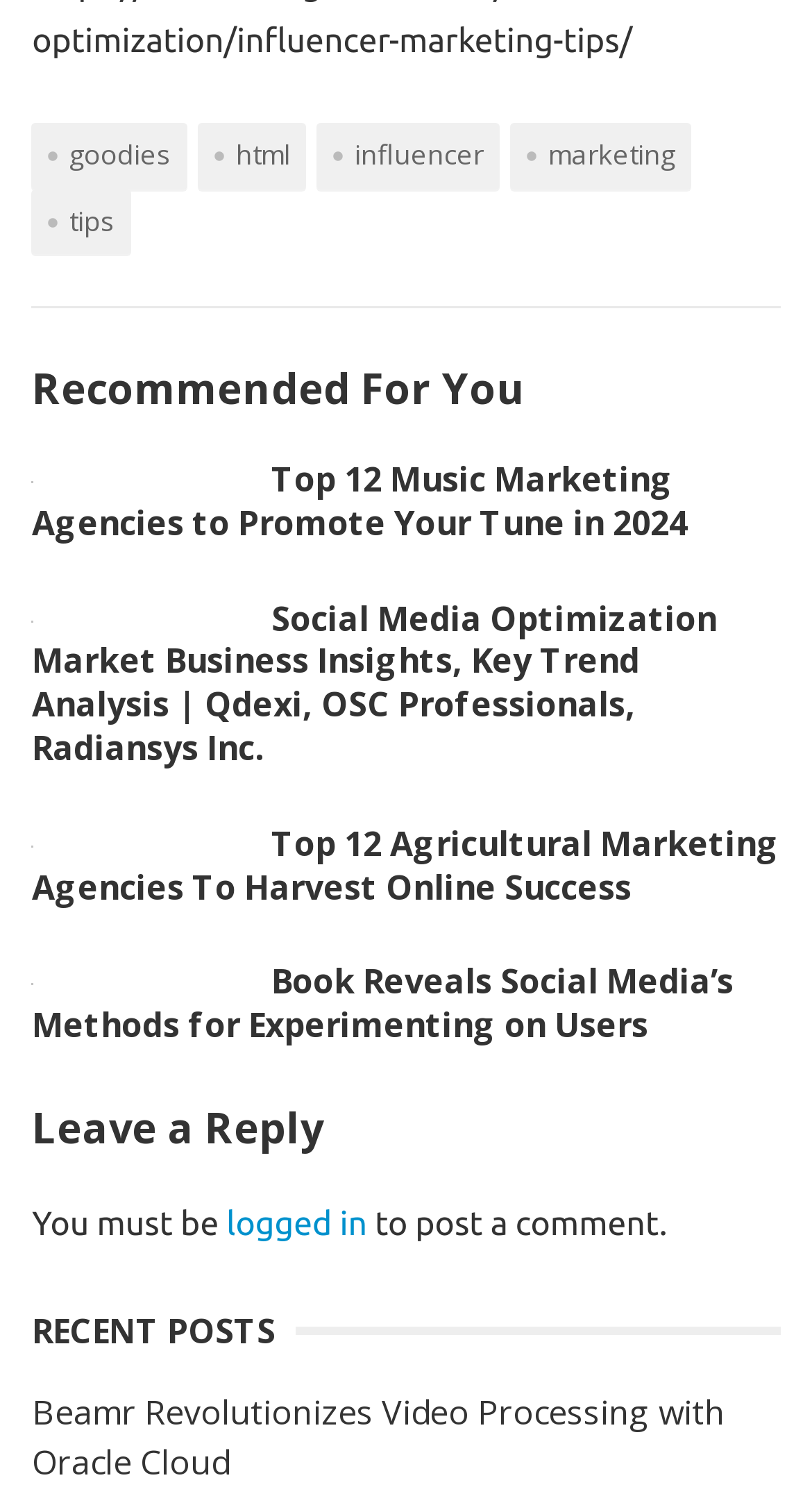Identify the coordinates of the bounding box for the element that must be clicked to accomplish the instruction: "read Top 12 Music Marketing Agencies article".

[0.039, 0.303, 0.296, 0.321]